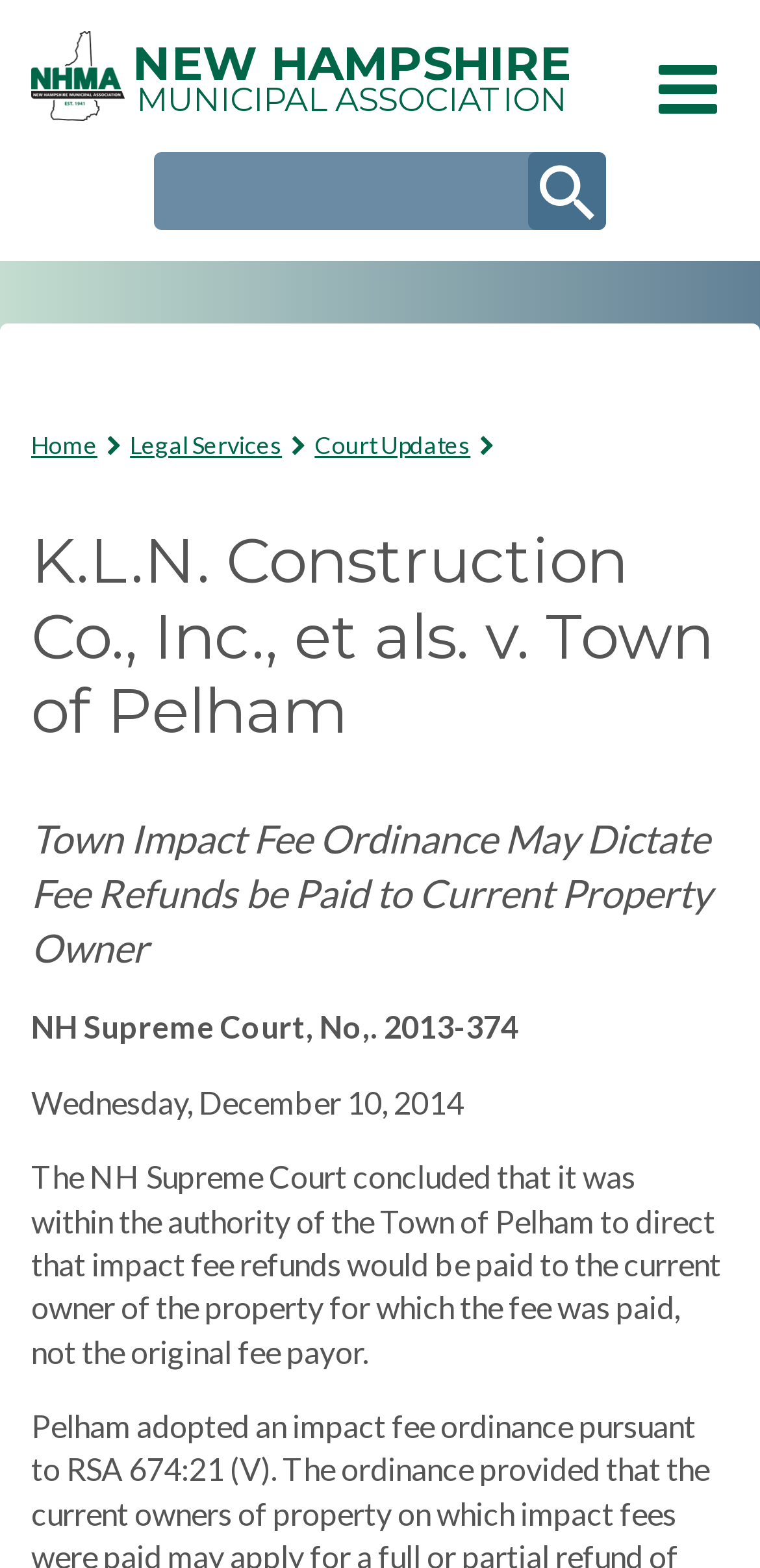What is the topic of the 'Legal Services' section? Based on the screenshot, please respond with a single word or phrase.

Court Updates